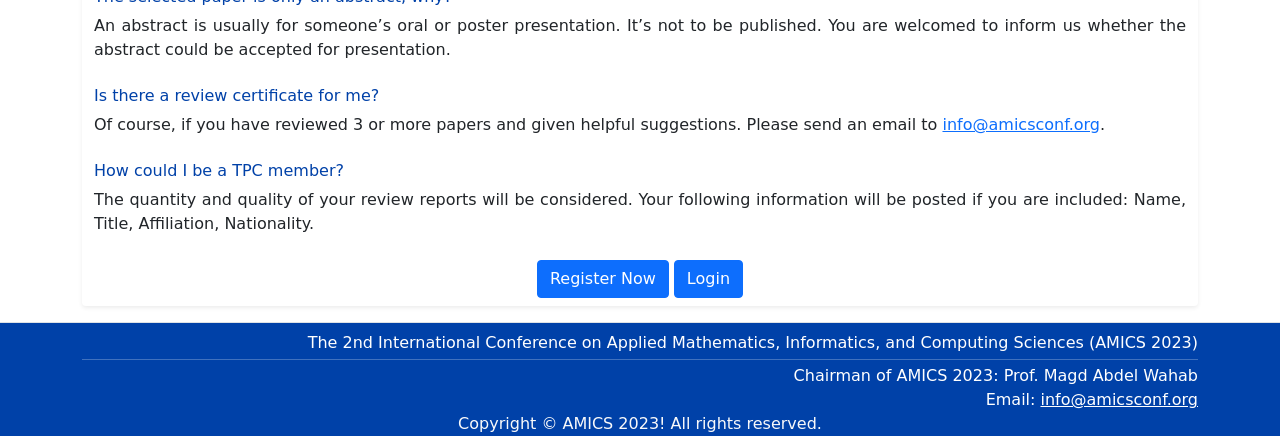Given the description "Register Now", provide the bounding box coordinates of the corresponding UI element.

[0.419, 0.597, 0.522, 0.684]